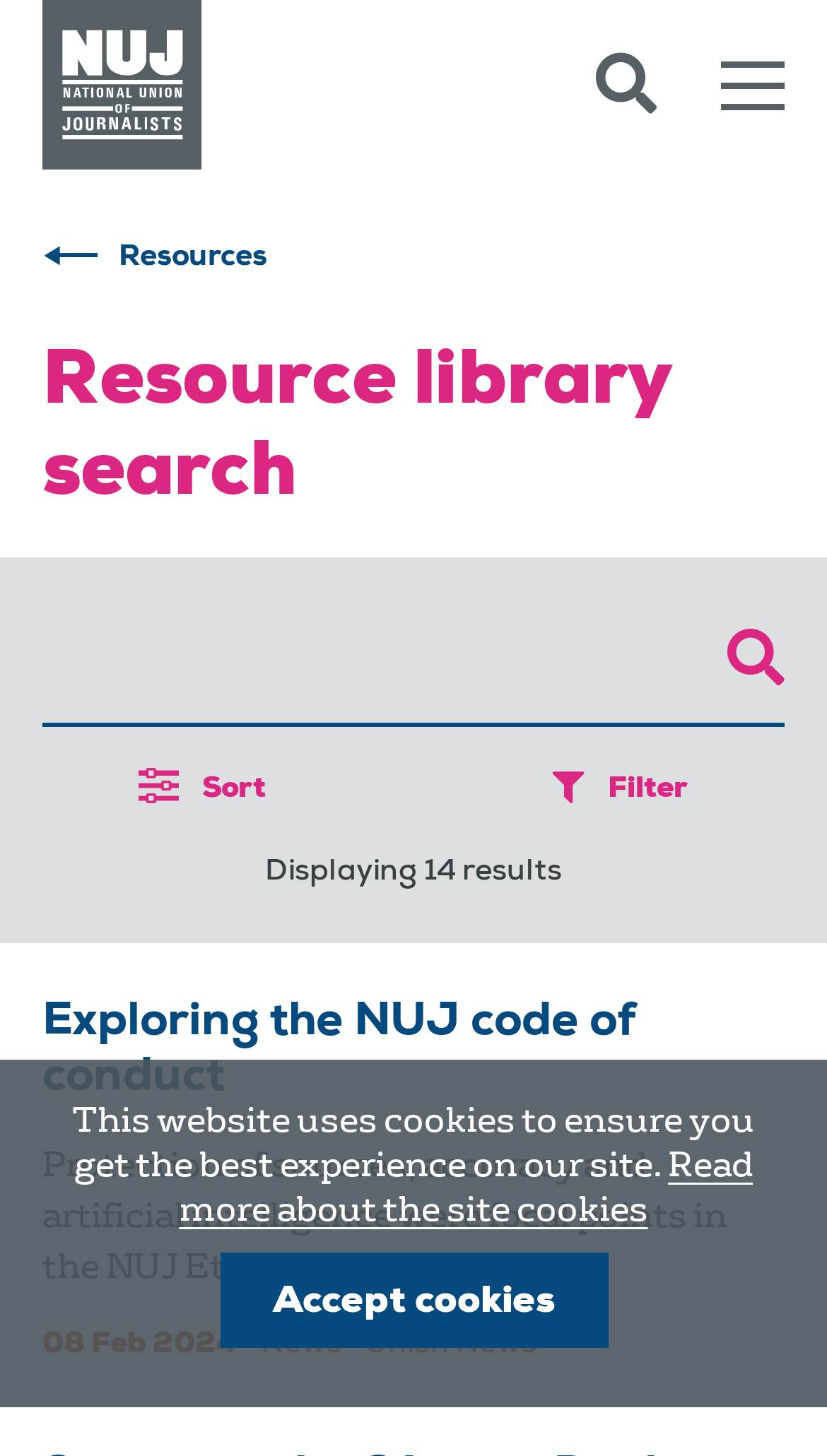Elaborate on the information and visuals displayed on the webpage.

The webpage is a resource library search page for the National Union of Journalists (NUJ). At the top, there is a cookie notification section with a link to "Accept cookies" and a brief description of the website's cookie usage. Below this section, there are three links: "Skip to content", "Accessibility", and an empty link.

On the top-right corner, there is a search icon and a link to the "Resources" page. The main heading "Resource library search" is centered at the top of the page. Below the heading, there is a search bar with a text box and a search button with a magnifying glass icon.

The search results are displayed below the search bar, with 14 results shown. There are two links on the top-right corner of the search results section: "Sort" and "Filter". Each search result is a news article with a heading, a brief description, and a date. The headings are links to the full articles. The articles are listed in a vertical column, with the most recent one at the top.

The first article is about exploring the NUJ code of conduct, with a date of February 8, 2024. The article has a brief description and a link to the full article. The other articles are listed below, with their headings, descriptions, and dates. There are also links to "News" and "Union News" at the bottom of the page.